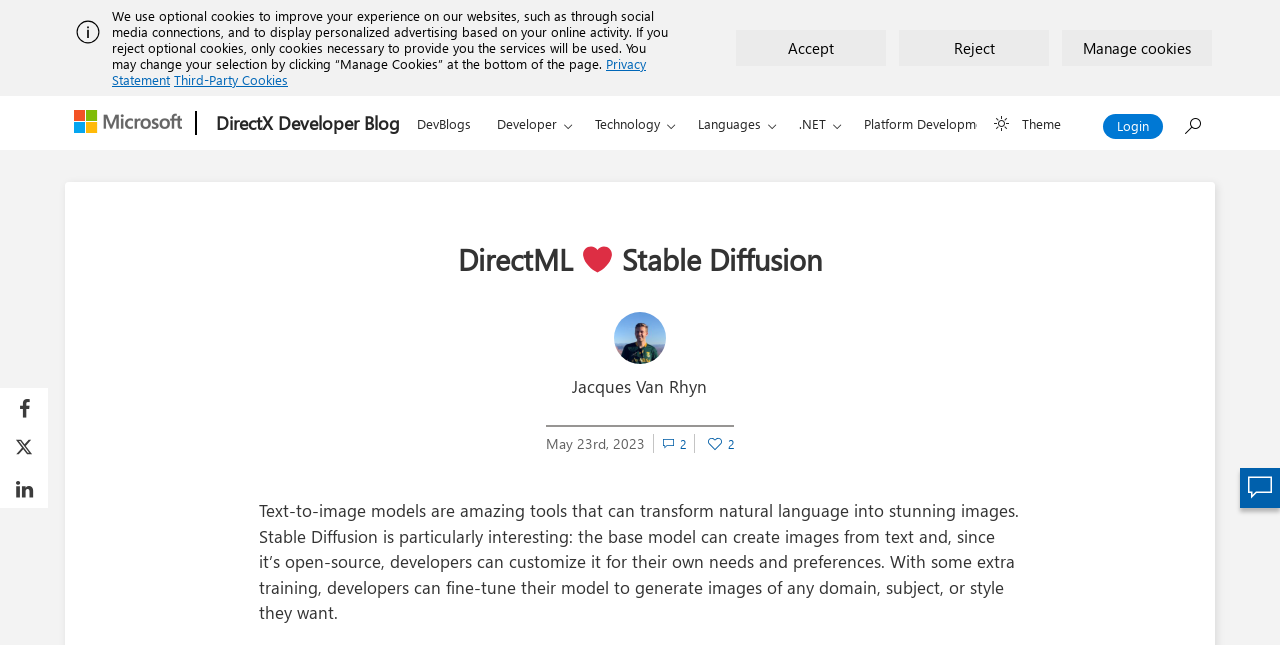What is the date of this blog post?
Refer to the image and answer the question using a single word or phrase.

May 23rd, 2023